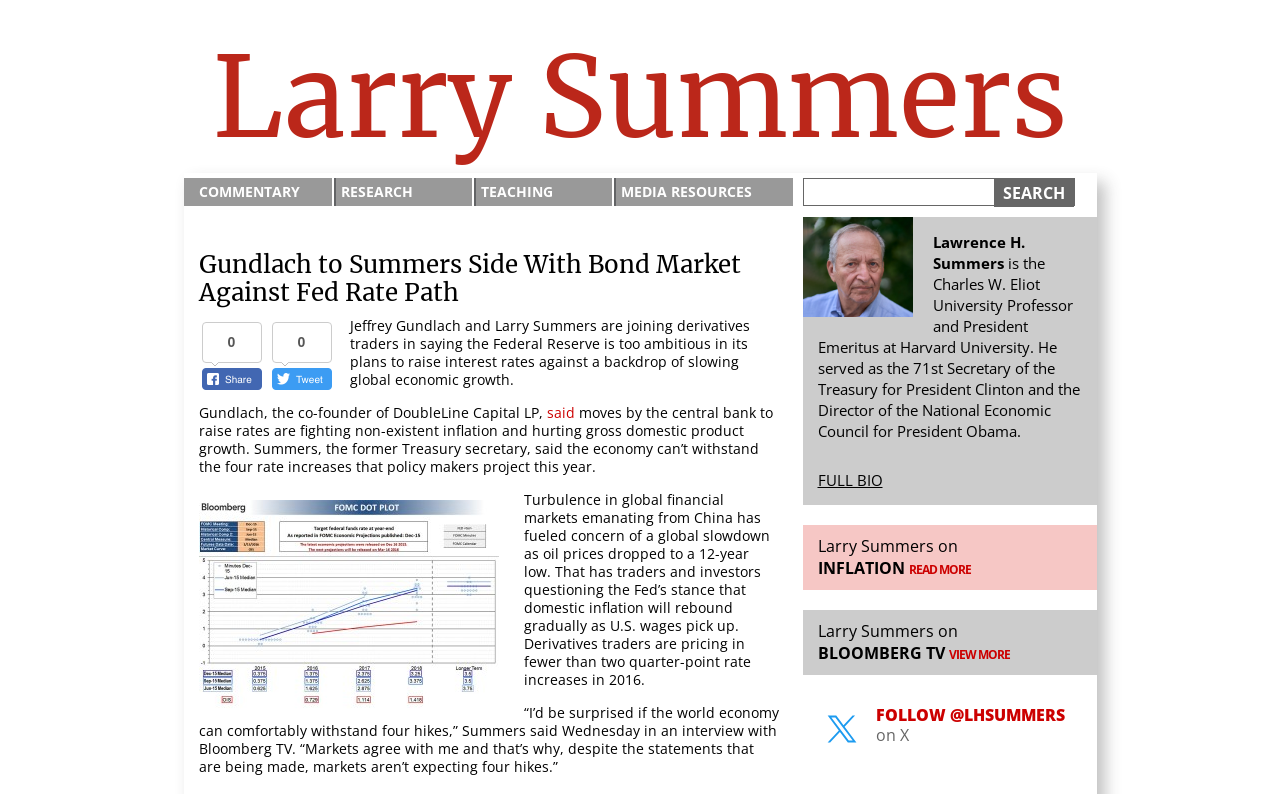Determine the bounding box coordinates for the area you should click to complete the following instruction: "Contact us".

None